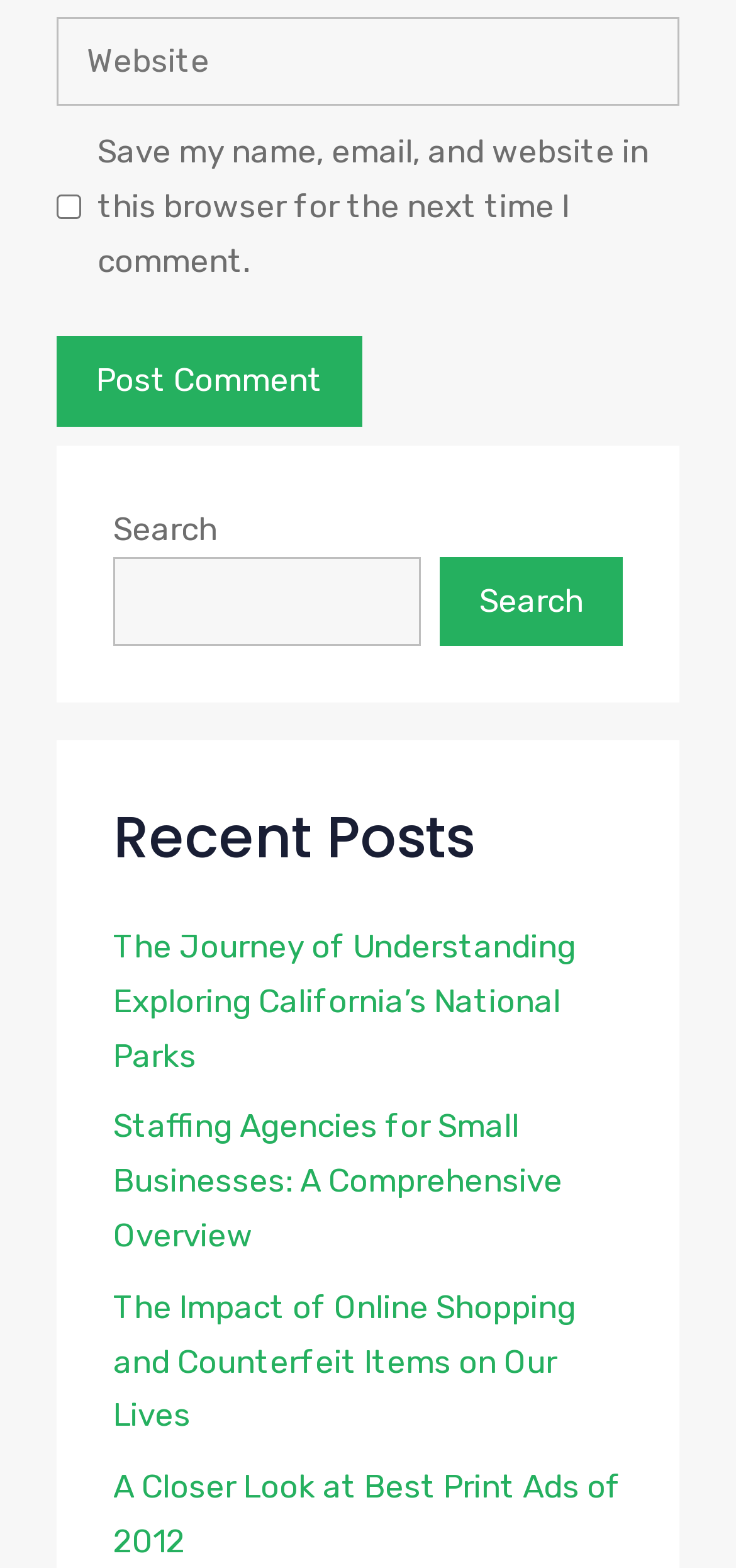Please locate the bounding box coordinates of the element that should be clicked to achieve the given instruction: "search for something".

[0.154, 0.355, 0.572, 0.412]